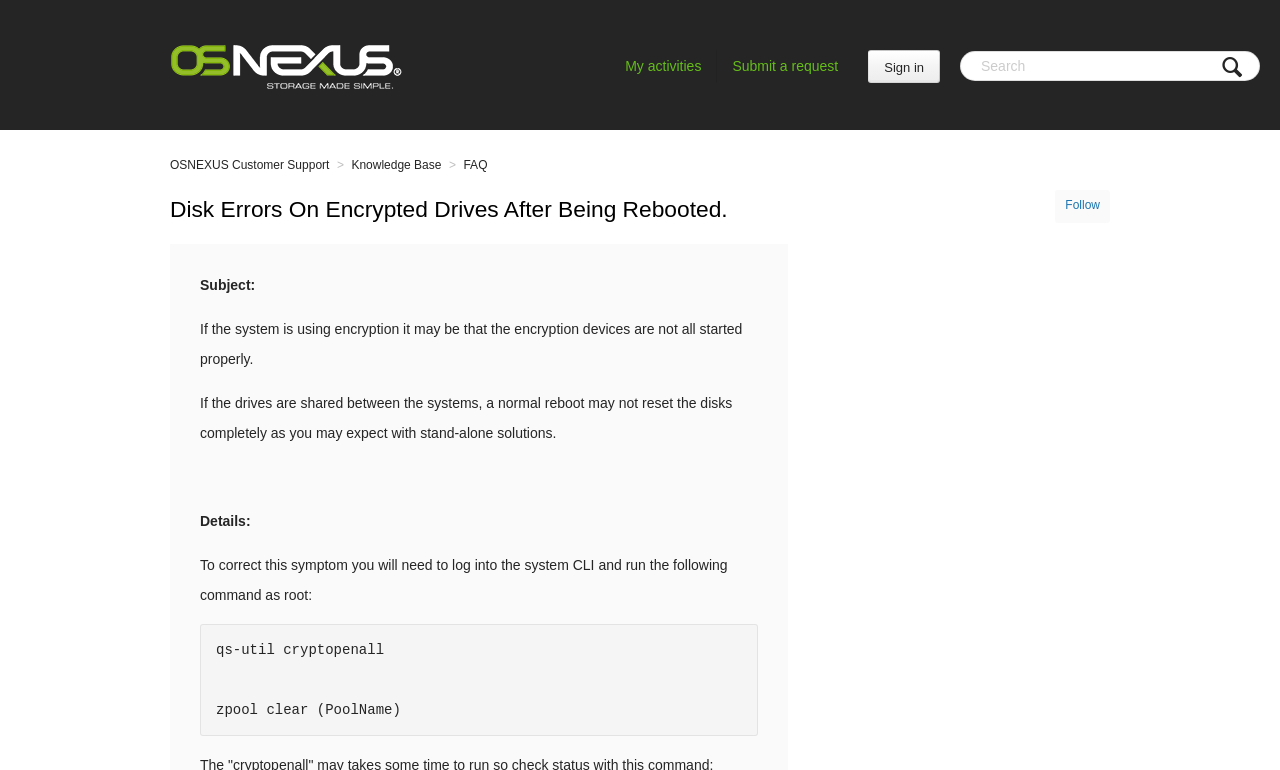What is the issue with encrypted drives?
From the image, provide a succinct answer in one word or a short phrase.

Encryption devices not started properly